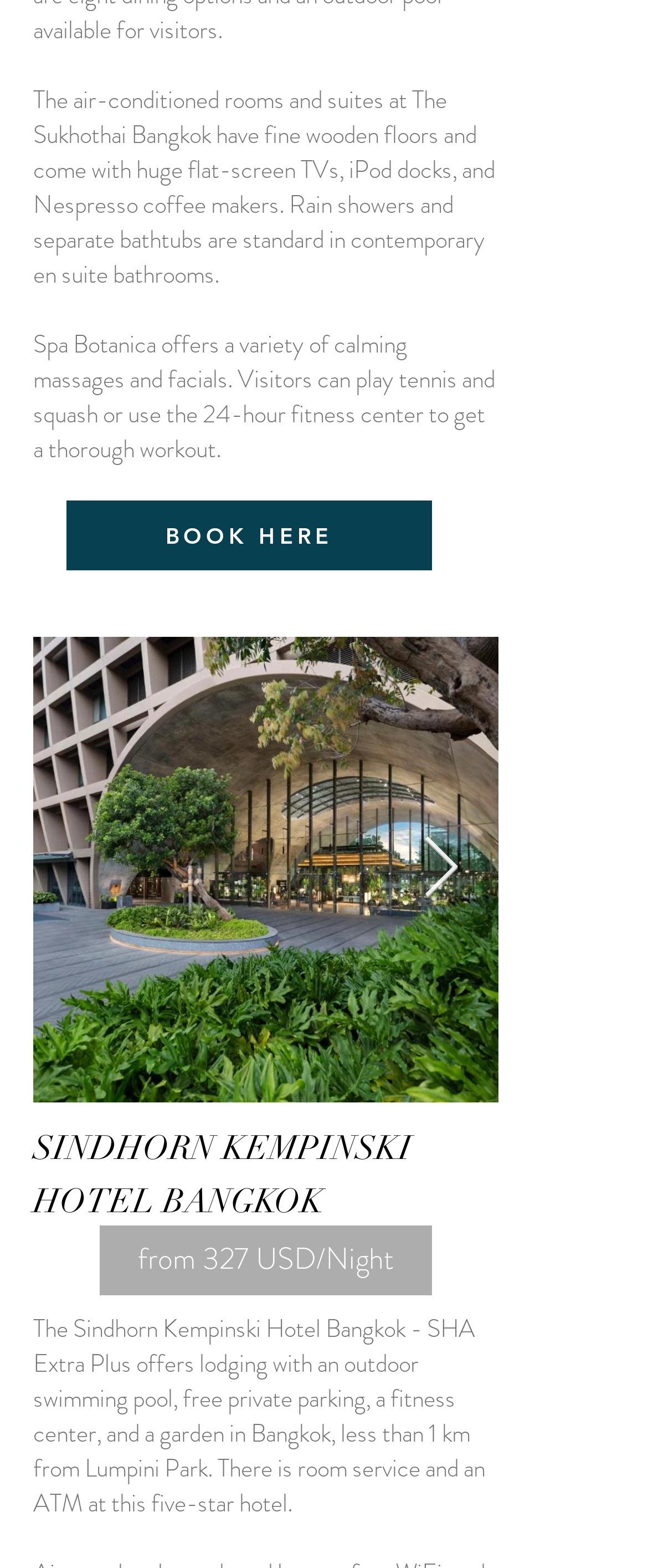Answer the question below in one word or phrase:
What is the location of the hotel?

Bangkok, less than 1 km from Lumpini Park